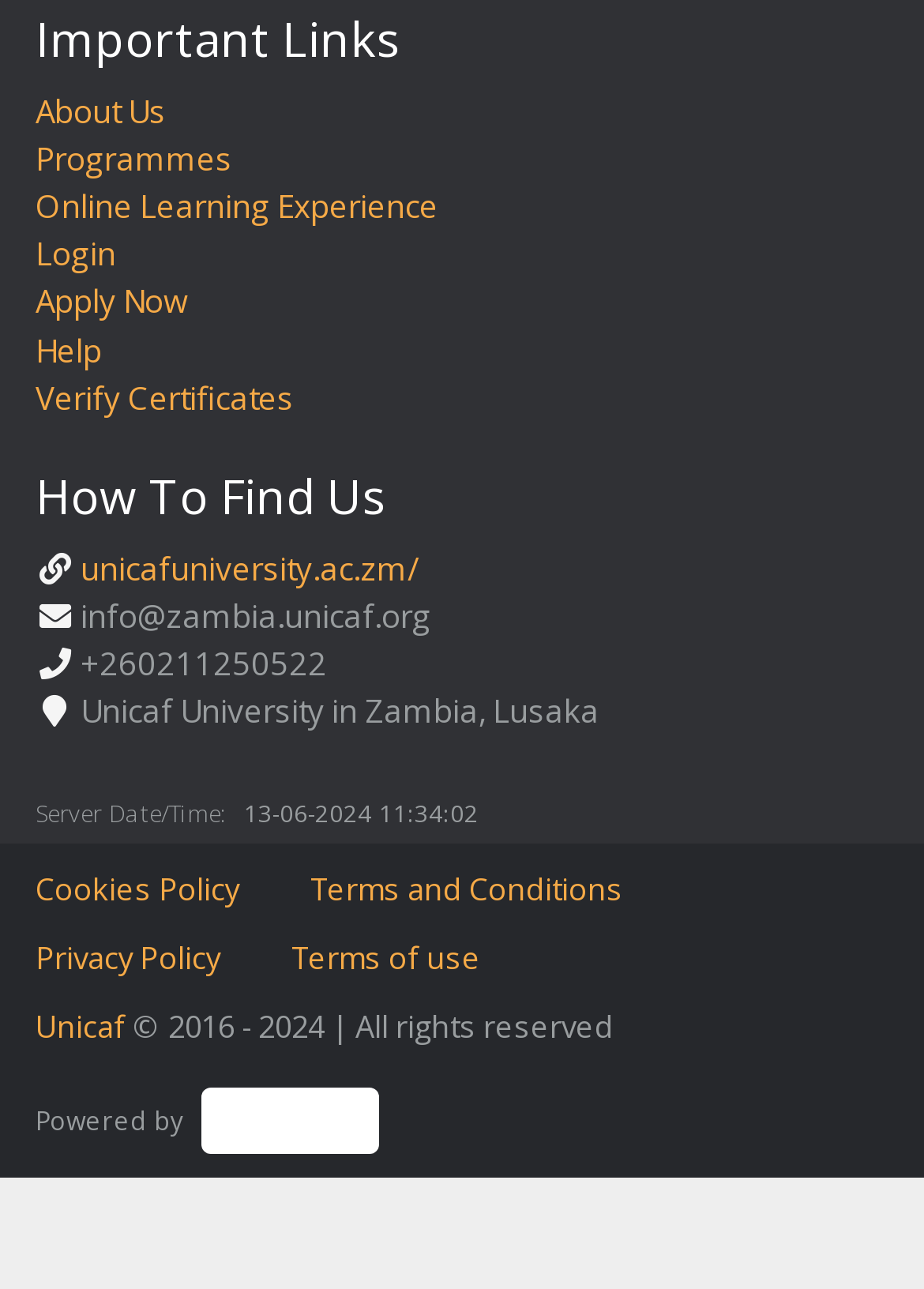What are the links under 'Important Links'?
Utilize the information in the image to give a detailed answer to the question.

The answer can be found by looking at the links under the heading 'Important Links' which are located at the top of the page, and listing out all the links.